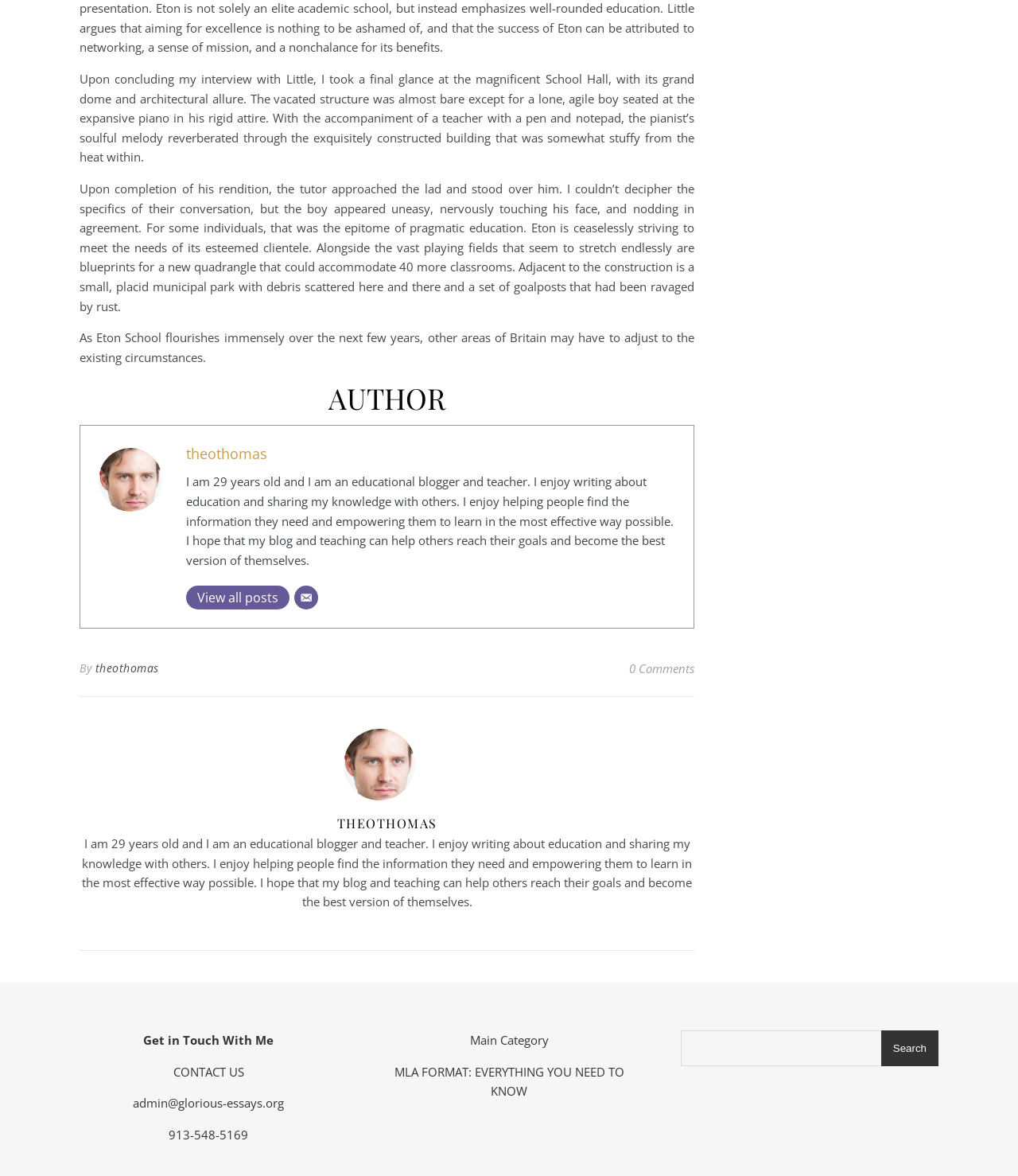Give the bounding box coordinates for this UI element: "0 Comments". The coordinates should be four float numbers between 0 and 1, arranged as [left, top, right, bottom].

[0.618, 0.558, 0.682, 0.578]